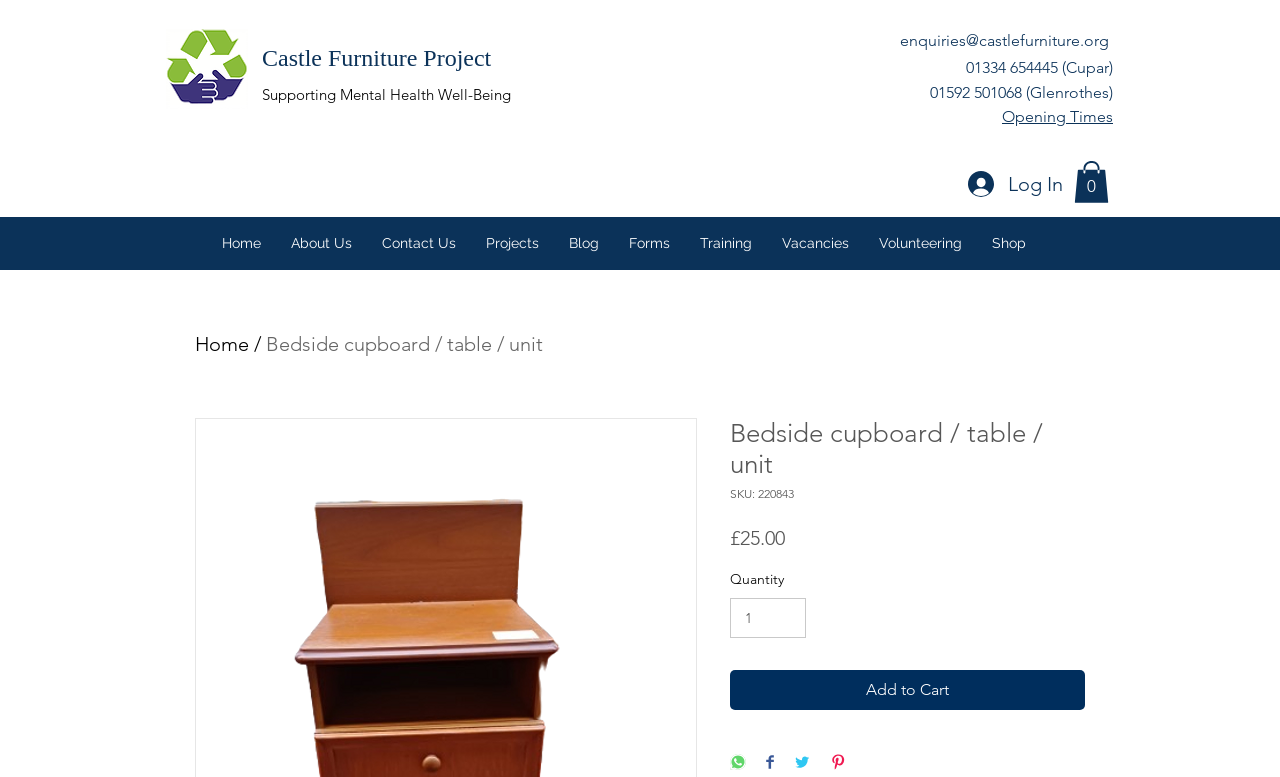Please determine the bounding box coordinates of the element to click in order to execute the following instruction: "Click the Add to Cart button". The coordinates should be four float numbers between 0 and 1, specified as [left, top, right, bottom].

[0.57, 0.863, 0.848, 0.914]